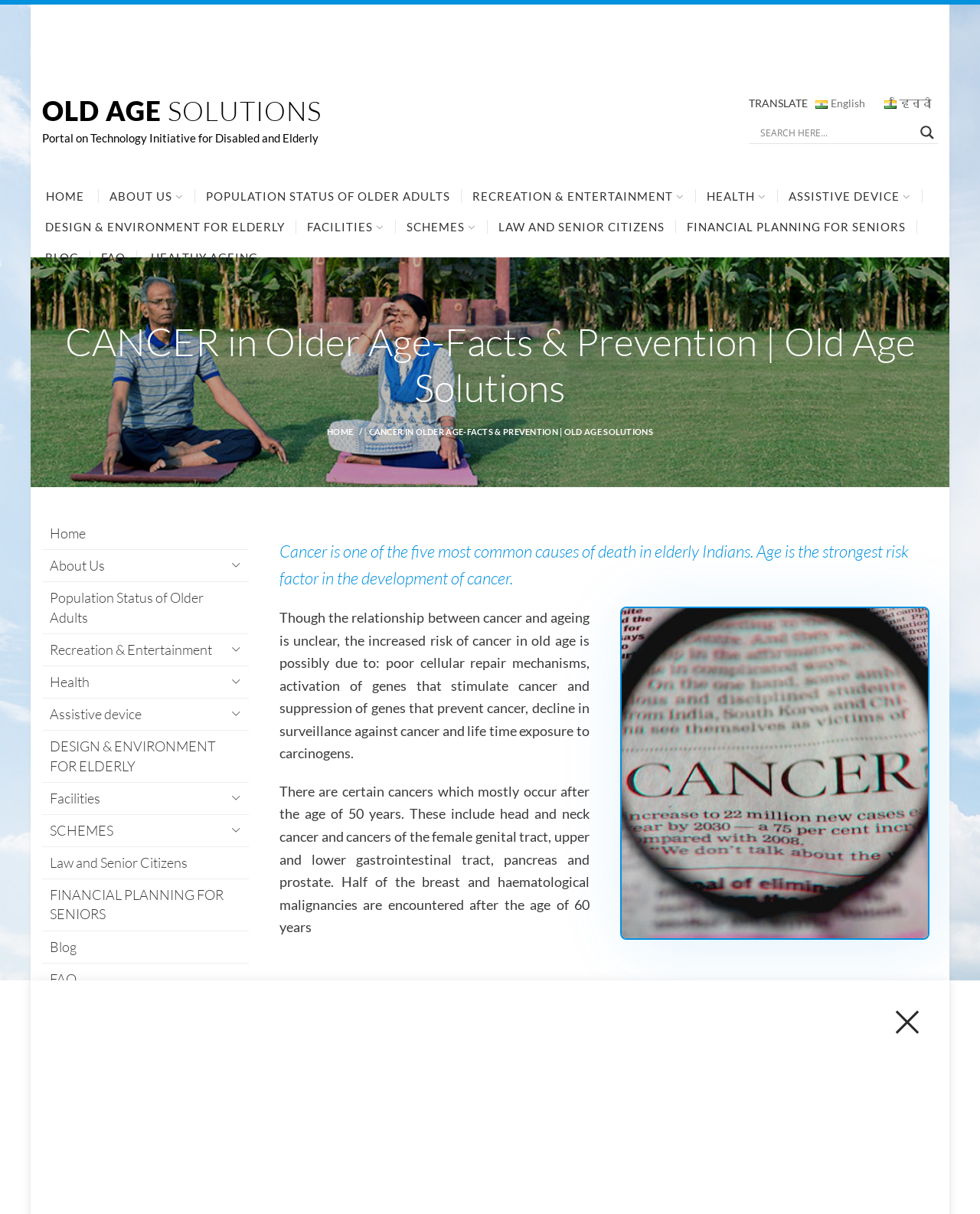Give the bounding box coordinates for this UI element: "parent_node: Health". The coordinates should be four float numbers between 0 and 1, arranged as [left, top, right, bottom].

[0.227, 0.55, 0.254, 0.572]